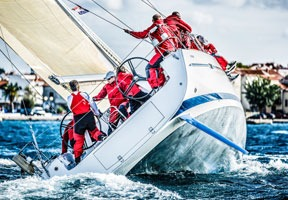What is the color of the water?
Look at the image and respond to the question as thoroughly as possible.

The caption describes the scene as the sailboat 'cuts through the turquoise waters', which implies that the color of the water is turquoise.